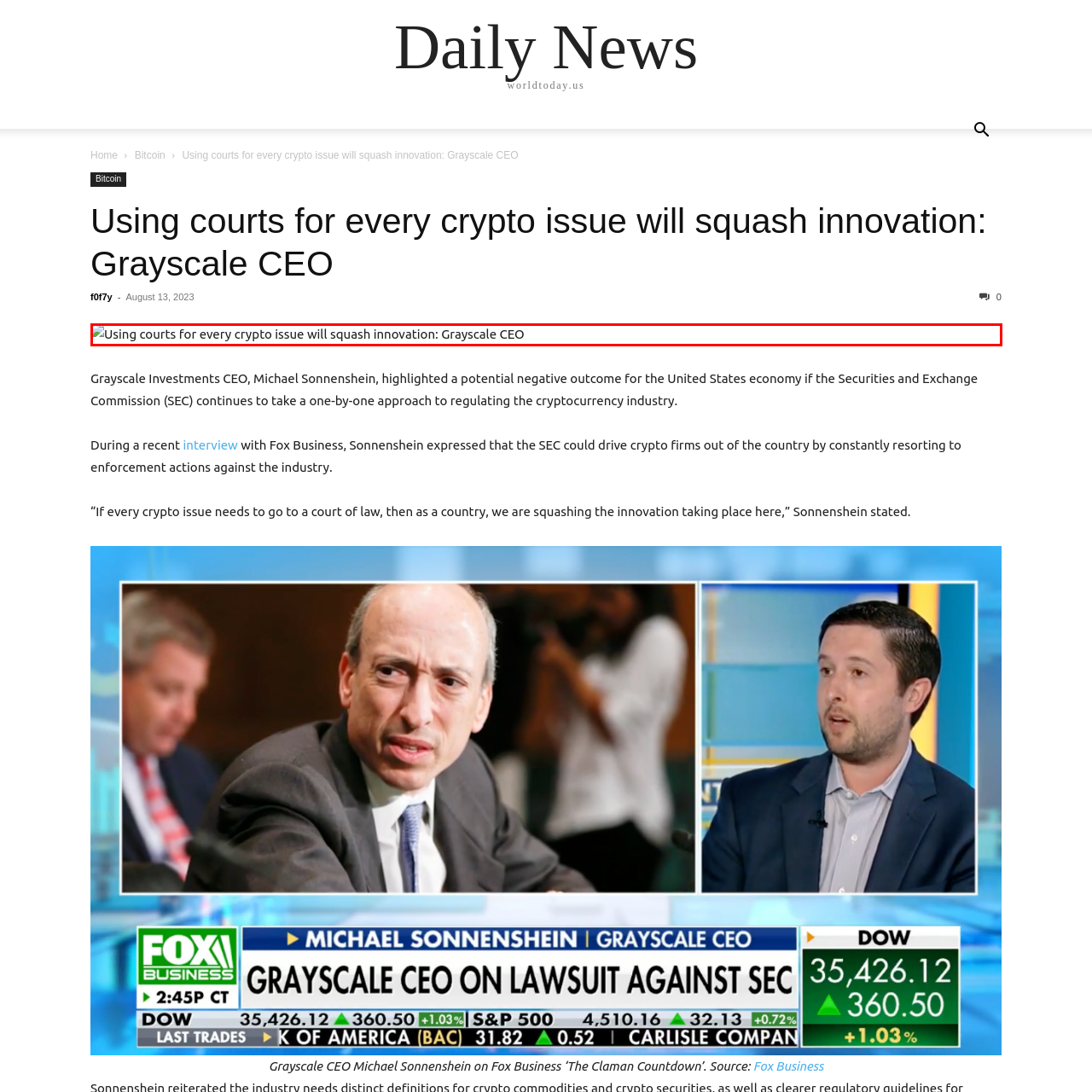What is the regulatory body mentioned in the caption?
Examine the image highlighted by the red bounding box and answer briefly with one word or a short phrase.

Securities and Exchange Commission (SEC)